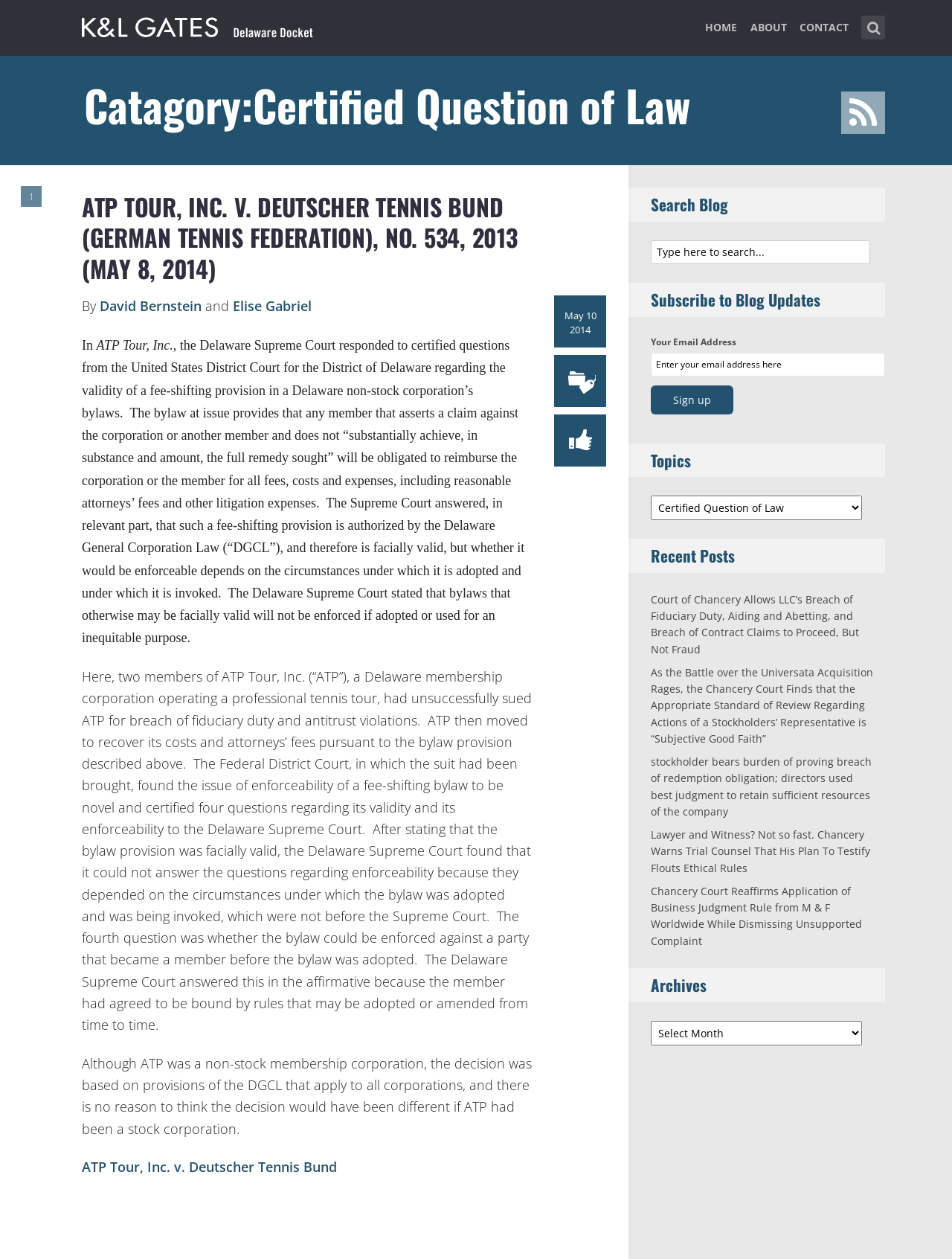Who wrote the blog post?
Please answer the question with a single word or phrase, referencing the image.

David Bernstein and Elise Gabriel